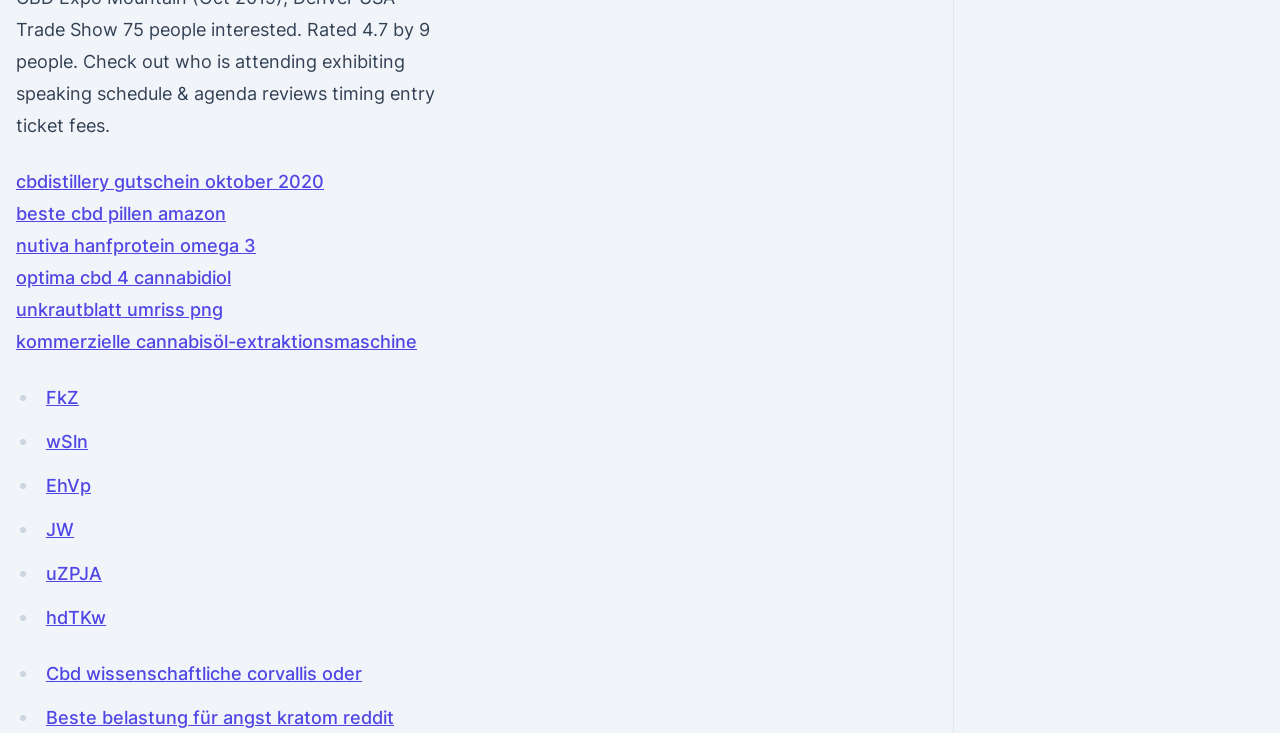Based on what you see in the screenshot, provide a thorough answer to this question: What is the purpose of the webpage?

Based on the links and content provided on the webpage, it appears that the purpose of the webpage is to provide information about CBD and cannabis-related products, rather than to sell or promote specific products.